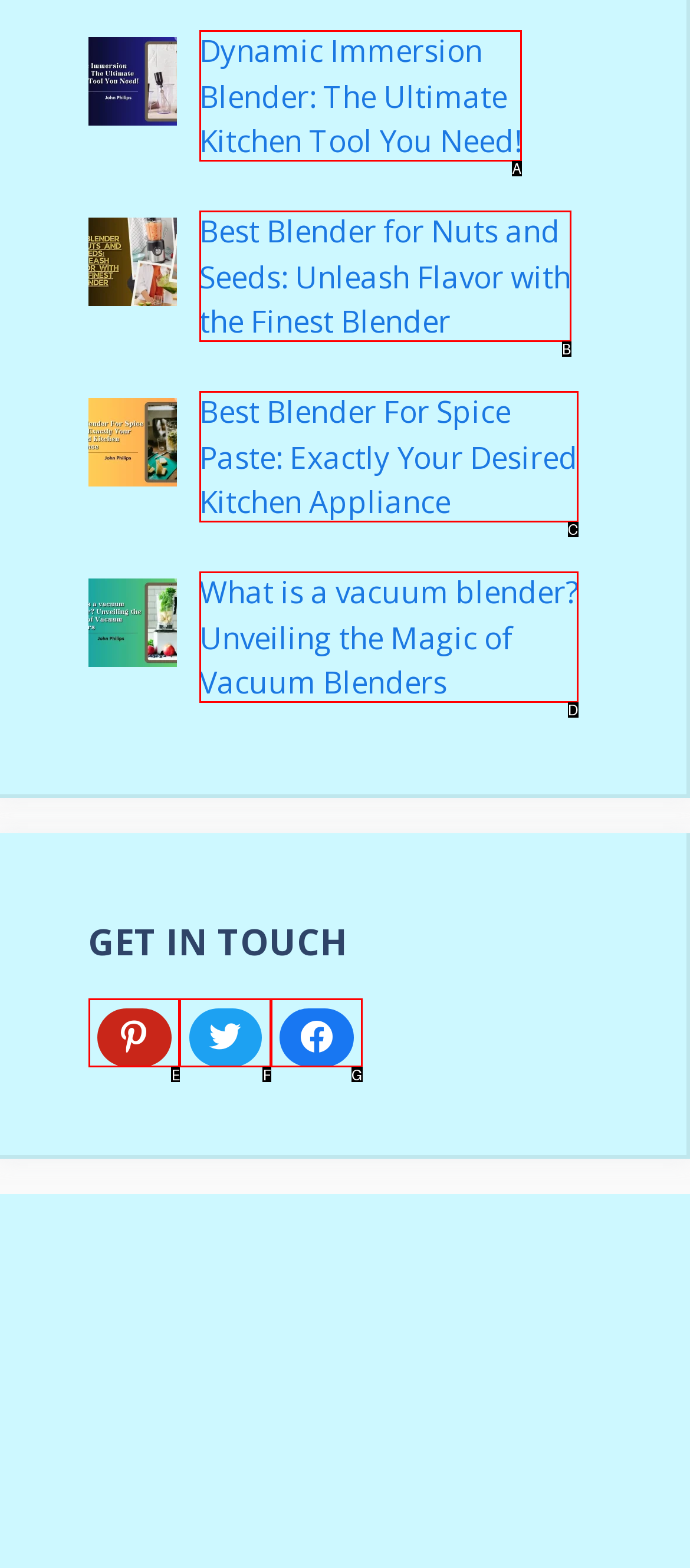Based on the element described as: title="Twitter"
Find and respond with the letter of the correct UI element.

F